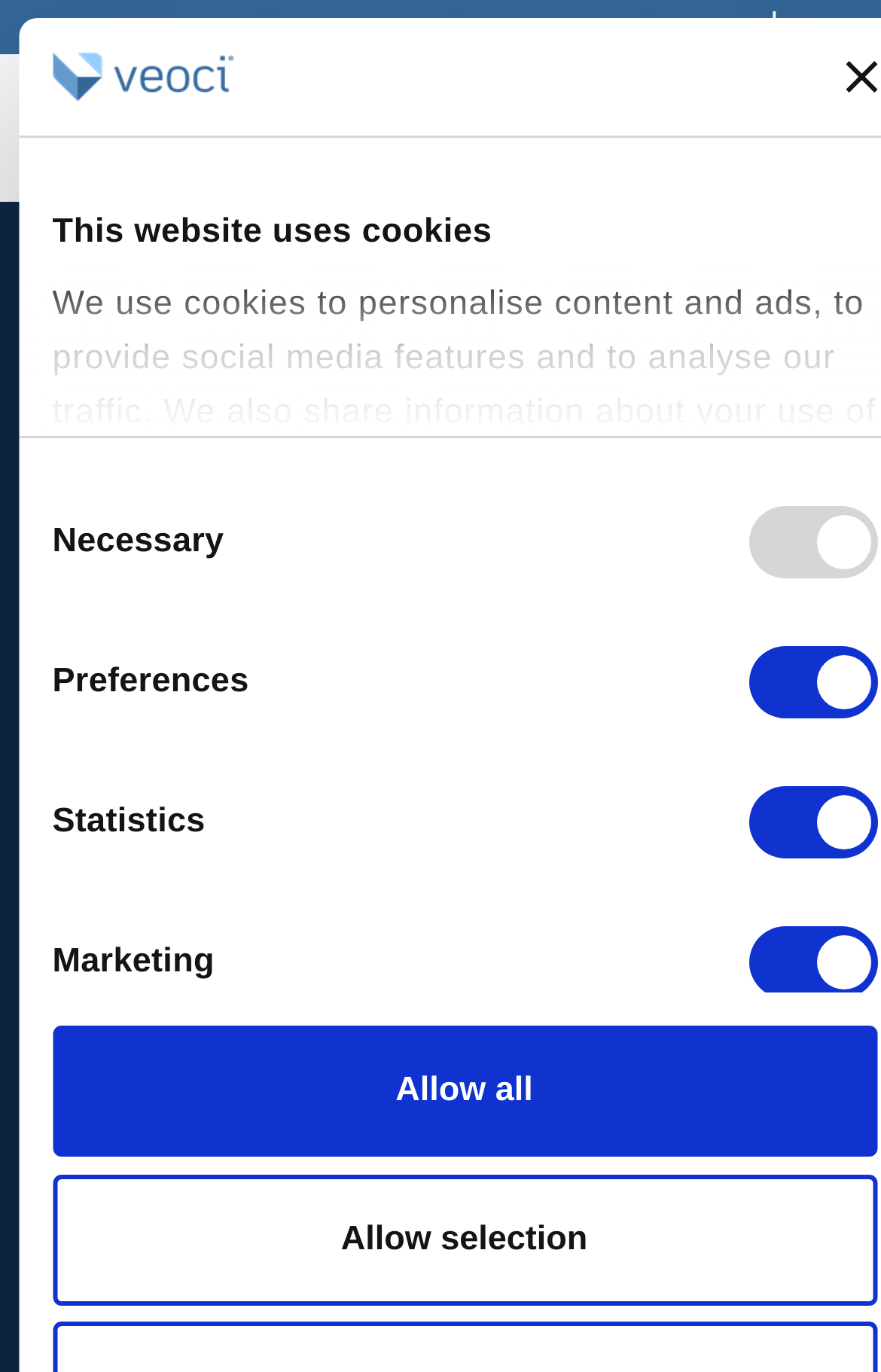Look at the image and answer the question in detail:
What is the purpose of the 'Request A Demo' link?

The 'Request A Demo' link is likely intended for users who want to try out the Veoci platform before committing to it. By clicking on this link, users can request a demonstration of the platform's features and capabilities.